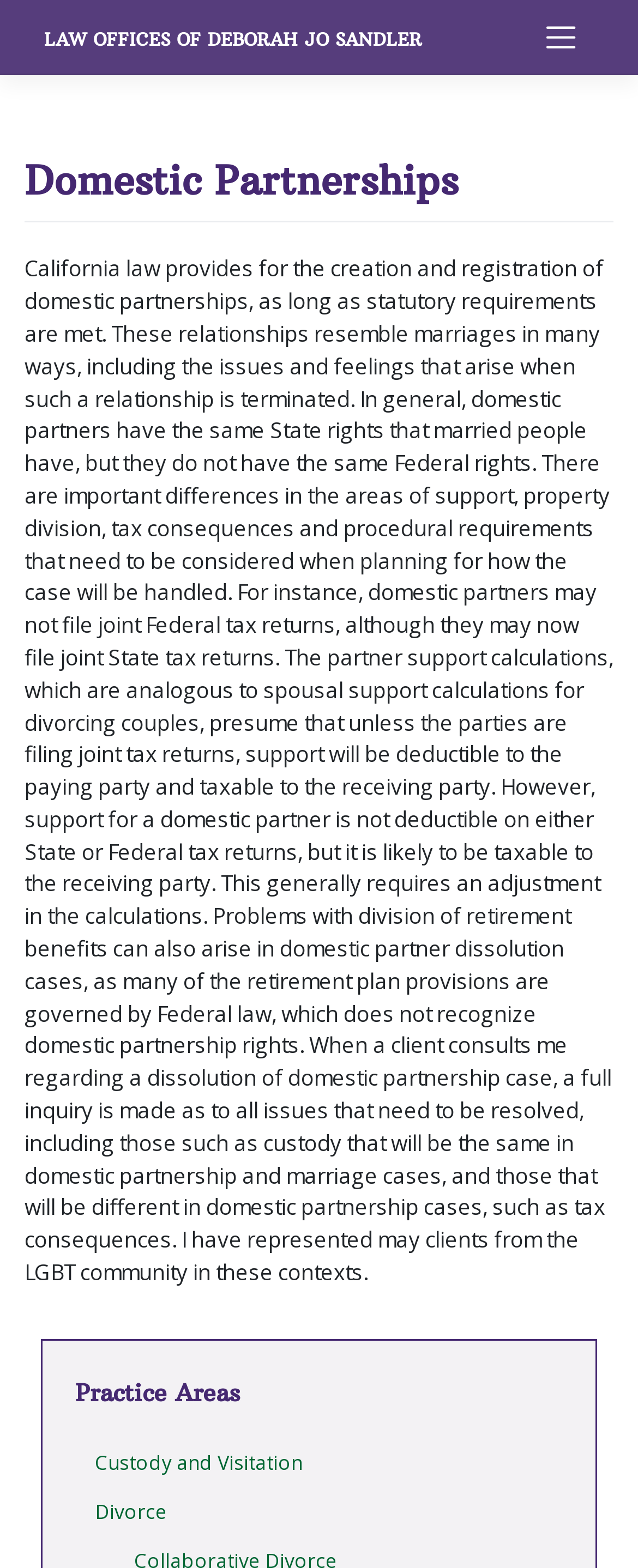Using the image as a reference, answer the following question in as much detail as possible:
What is the difference in tax consequences between domestic partners and married couples?

I found the difference in tax consequences by reading the article, which mentions that domestic partners may not file joint Federal tax returns, although they may now file joint State tax returns, unlike married couples.